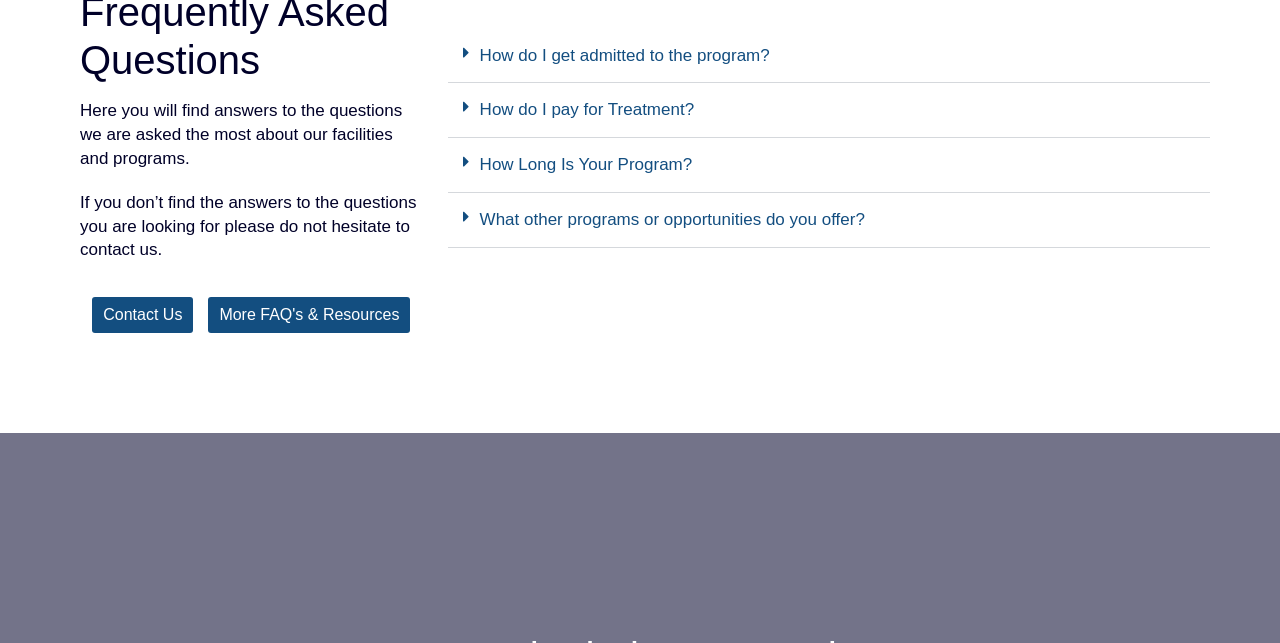Predict the bounding box of the UI element that fits this description: "Contact Us".

[0.072, 0.462, 0.151, 0.518]